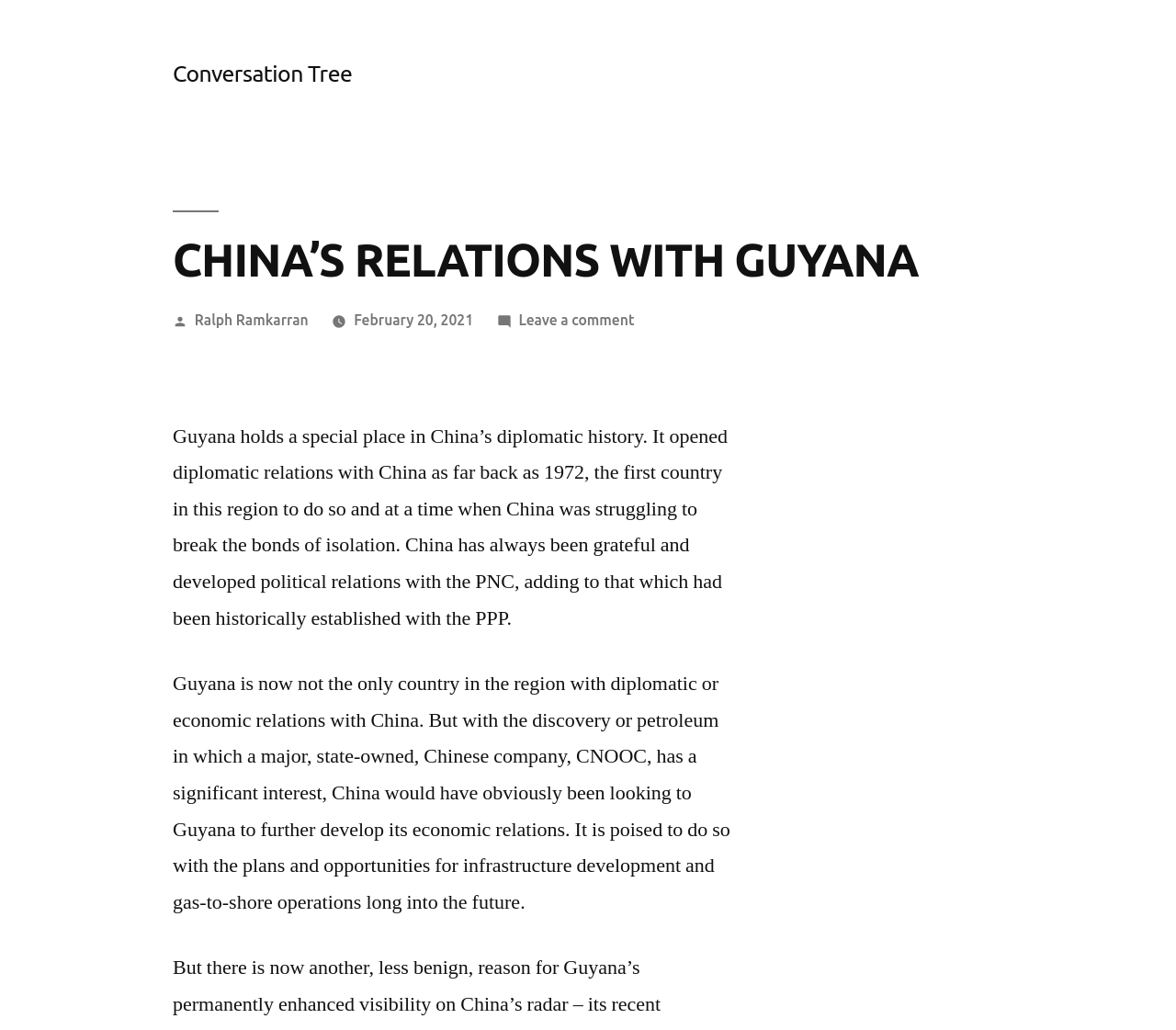Identify the bounding box for the UI element that is described as follows: "Conversation Tree".

[0.147, 0.059, 0.299, 0.084]